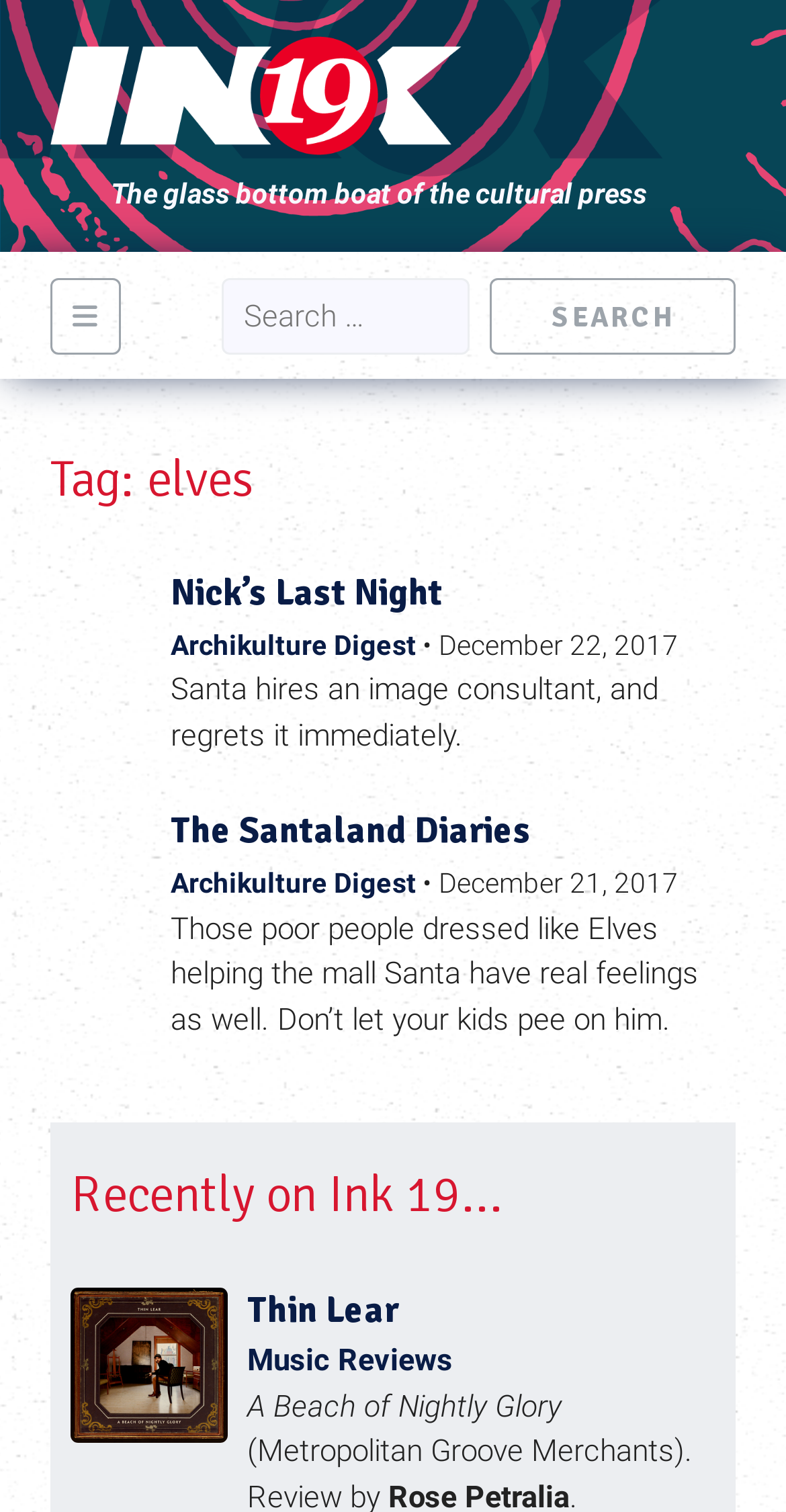Identify the bounding box coordinates for the element that needs to be clicked to fulfill this instruction: "Explore the link 'Thin Lear'". Provide the coordinates in the format of four float numbers between 0 and 1: [left, top, right, bottom].

[0.09, 0.936, 0.288, 0.96]